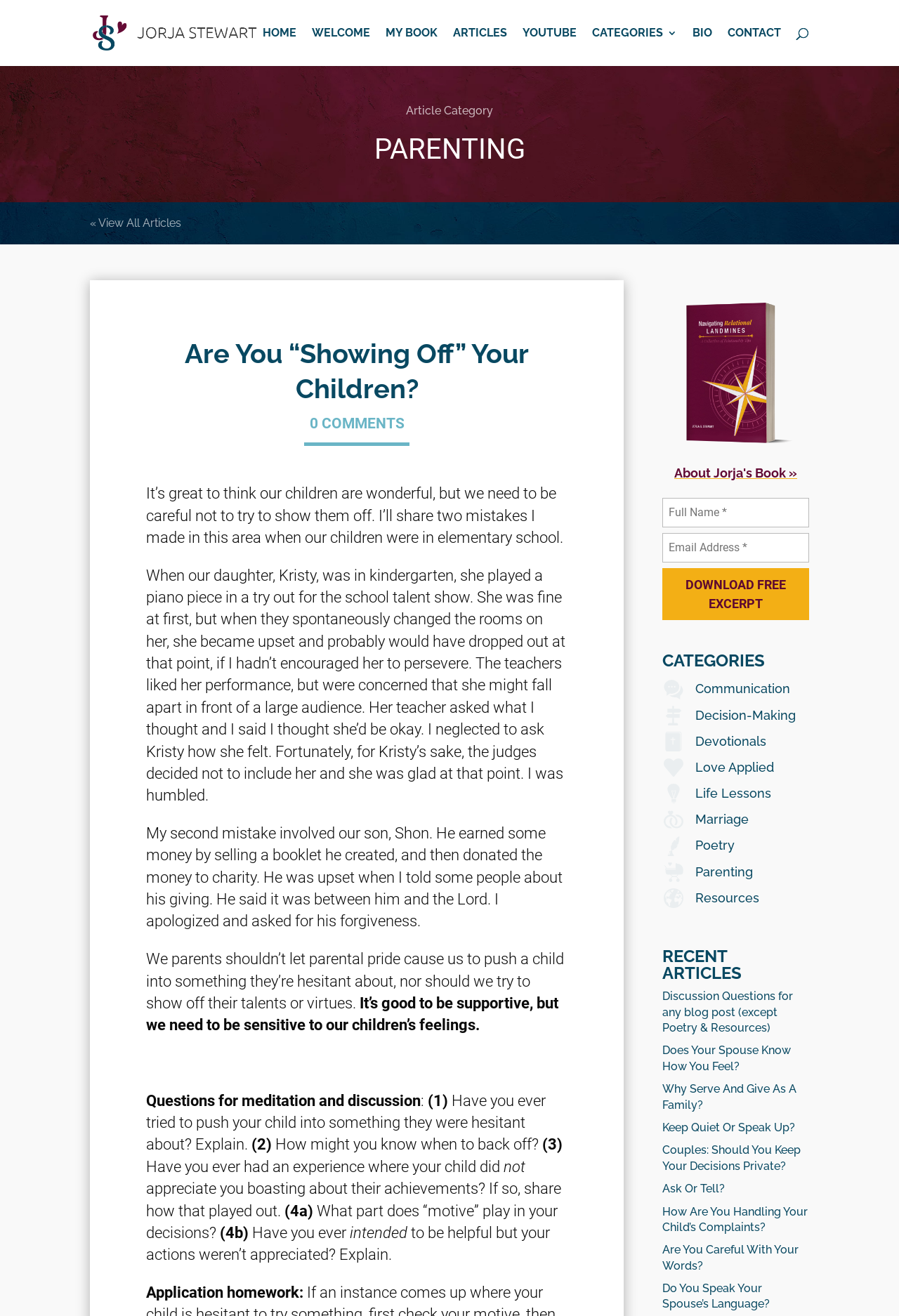What is the title of the article?
Give a detailed explanation using the information visible in the image.

I found the title of the article by looking at the heading element with the text 'Are You “Showing Off” Your Children?'.